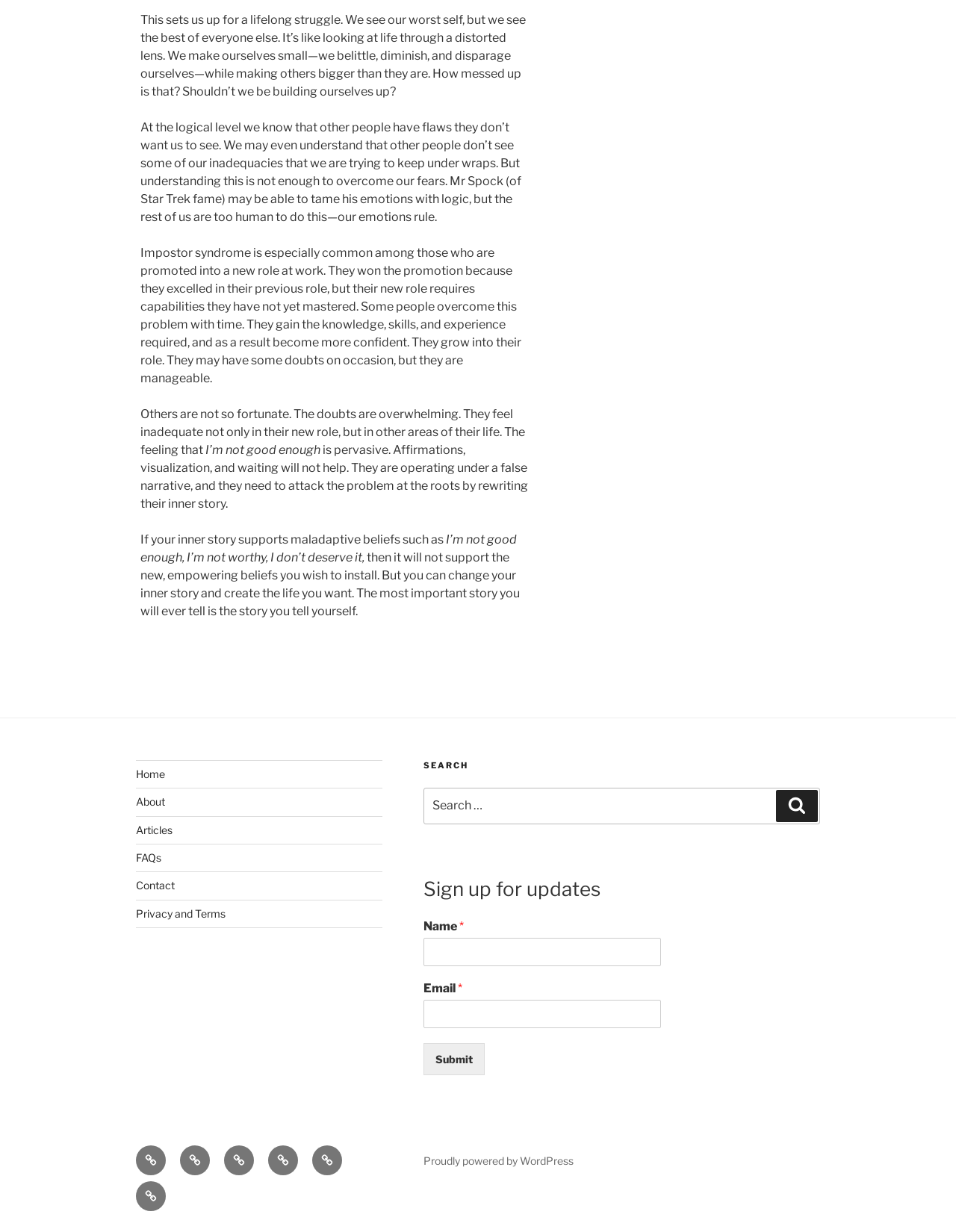From the webpage screenshot, predict the bounding box coordinates (top-left x, top-left y, bottom-right x, bottom-right y) for the UI element described here: ignored tags

None